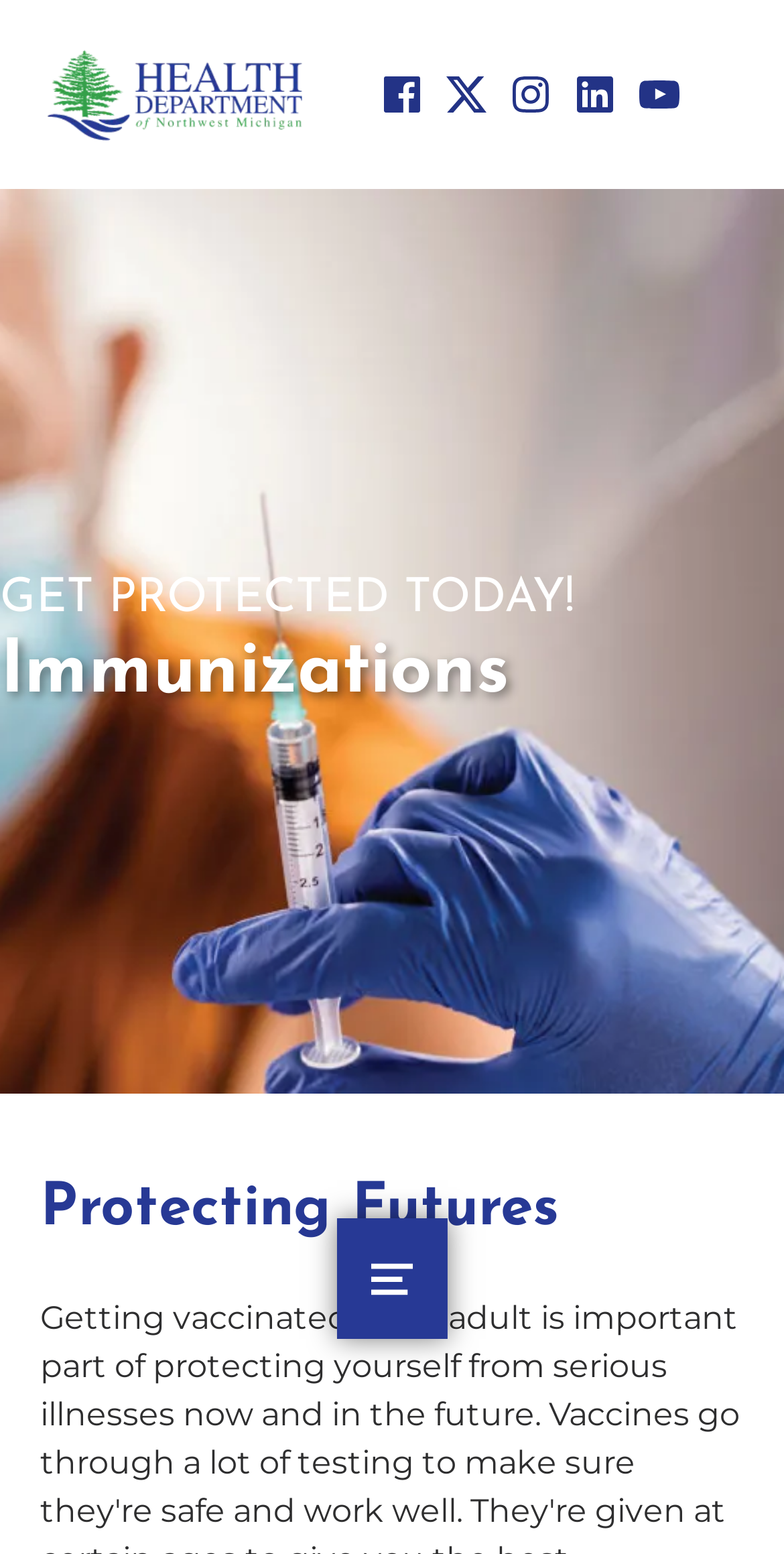Answer the question briefly using a single word or phrase: 
What is the name of the department?

Health Department of NW Michigan